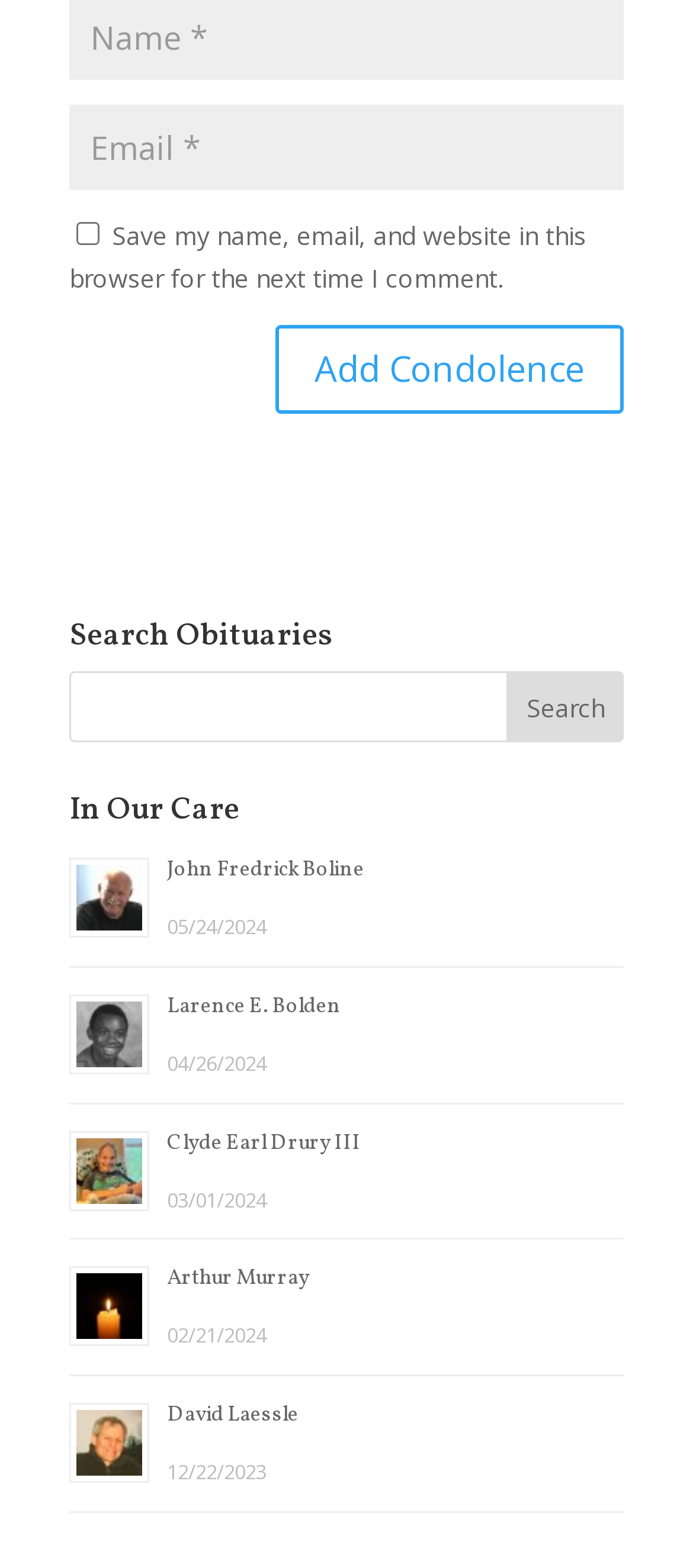Please respond to the question using a single word or phrase:
How many obituaries are listed on this page?

5